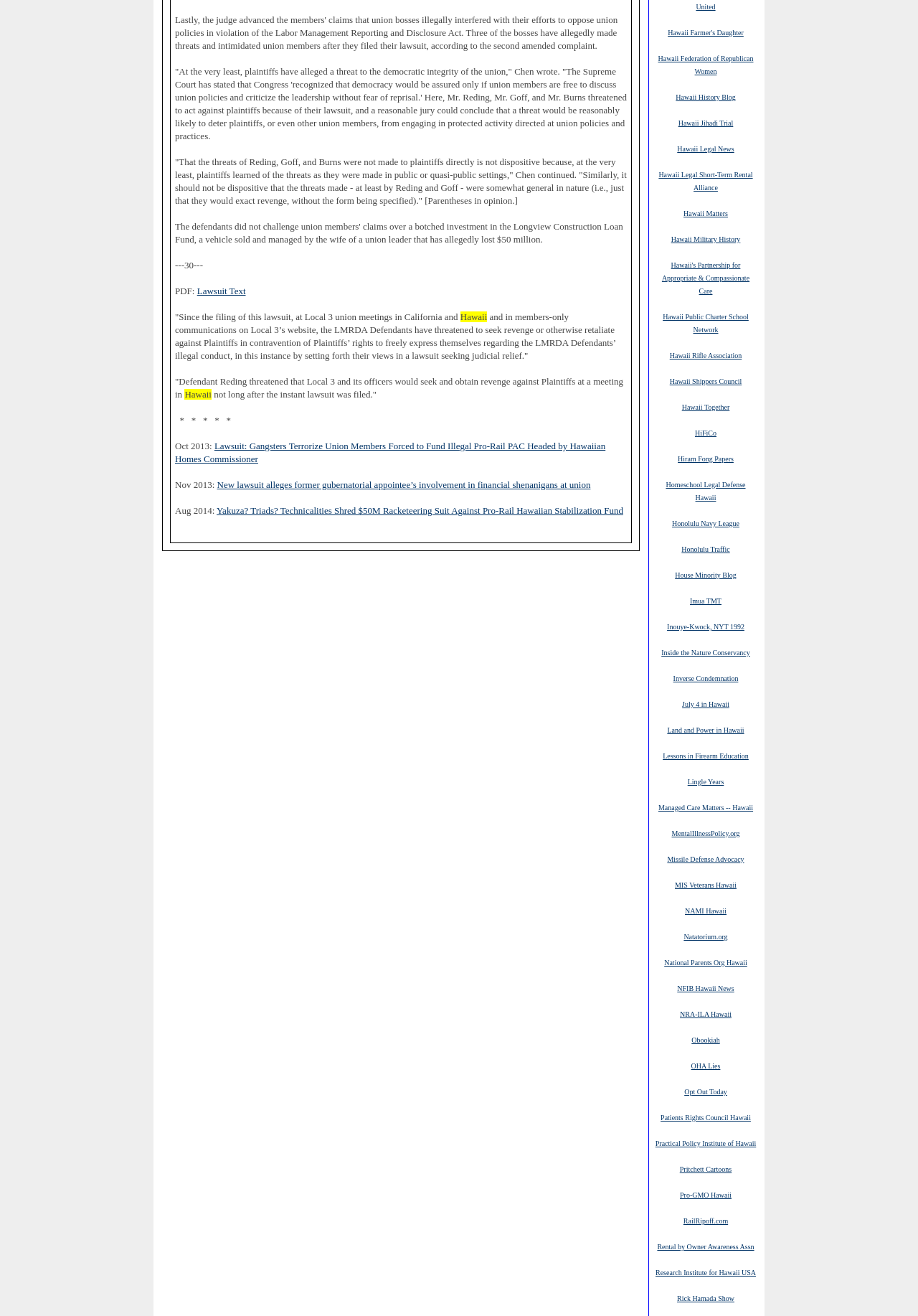Locate the bounding box coordinates of the clickable element to fulfill the following instruction: "Explore 'RailRipoff.com'". Provide the coordinates as four float numbers between 0 and 1 in the format [left, top, right, bottom].

[0.744, 0.924, 0.793, 0.931]